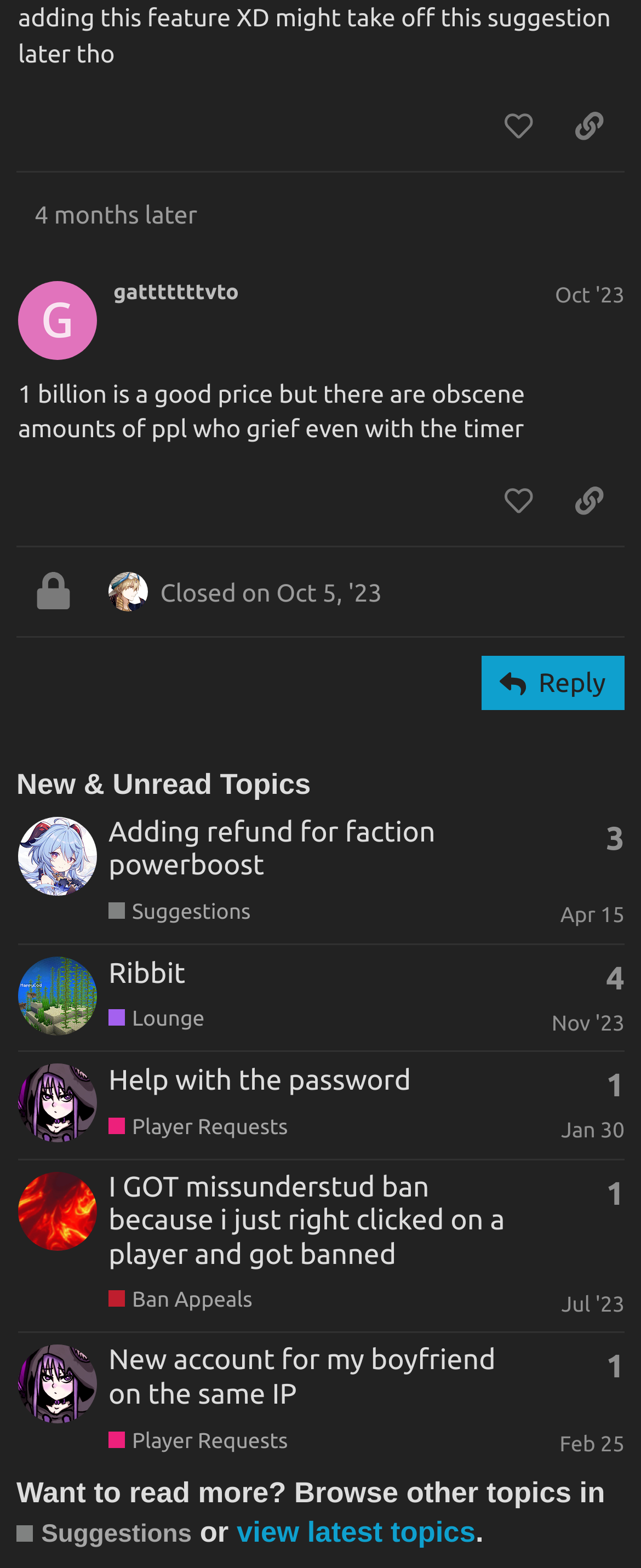What is the status of the topic by Zorioux?
Answer briefly with a single word or phrase based on the image.

Closed